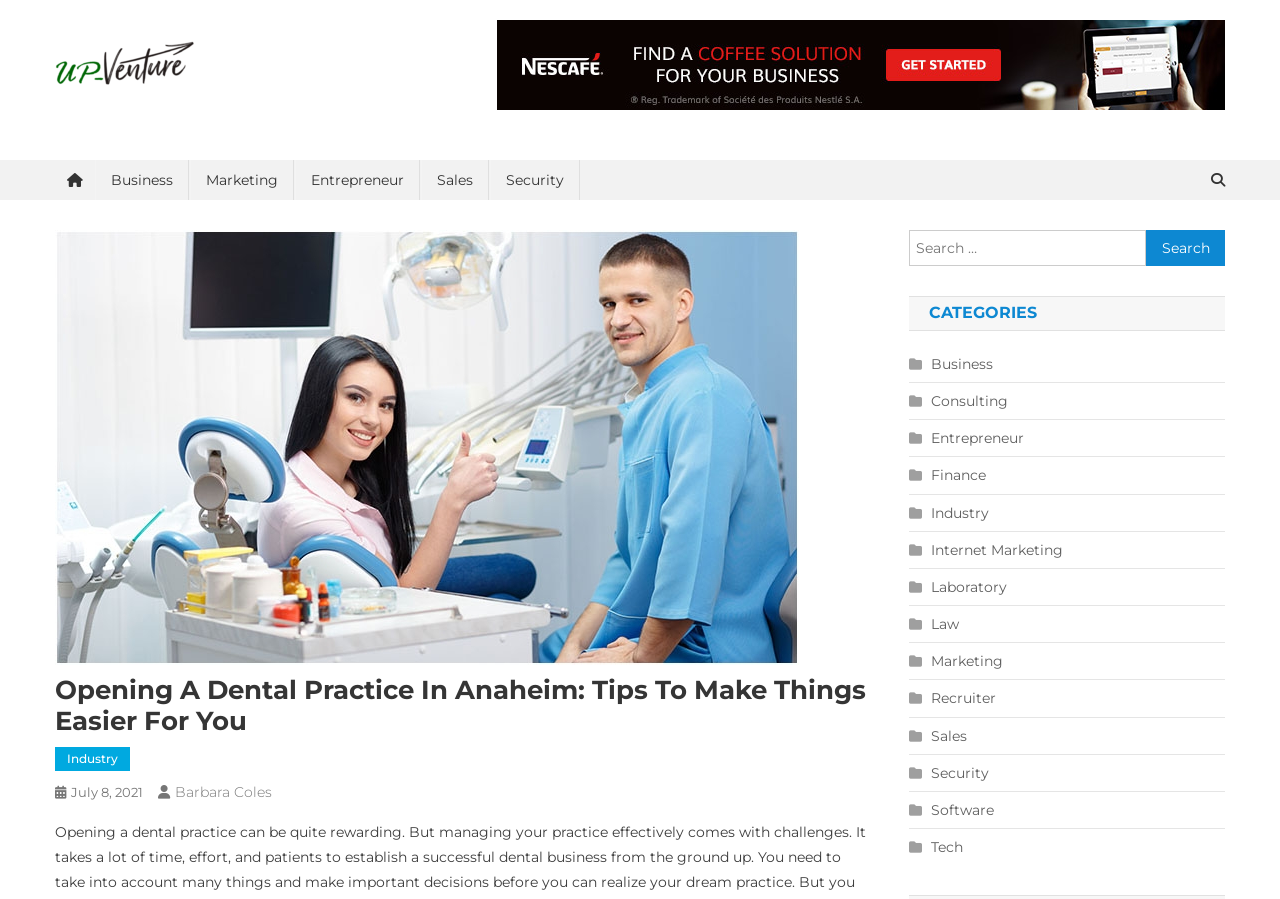Locate the bounding box coordinates of the area to click to fulfill this instruction: "Search for something". The bounding box should be presented as four float numbers between 0 and 1, in the order [left, top, right, bottom].

[0.71, 0.256, 0.957, 0.296]